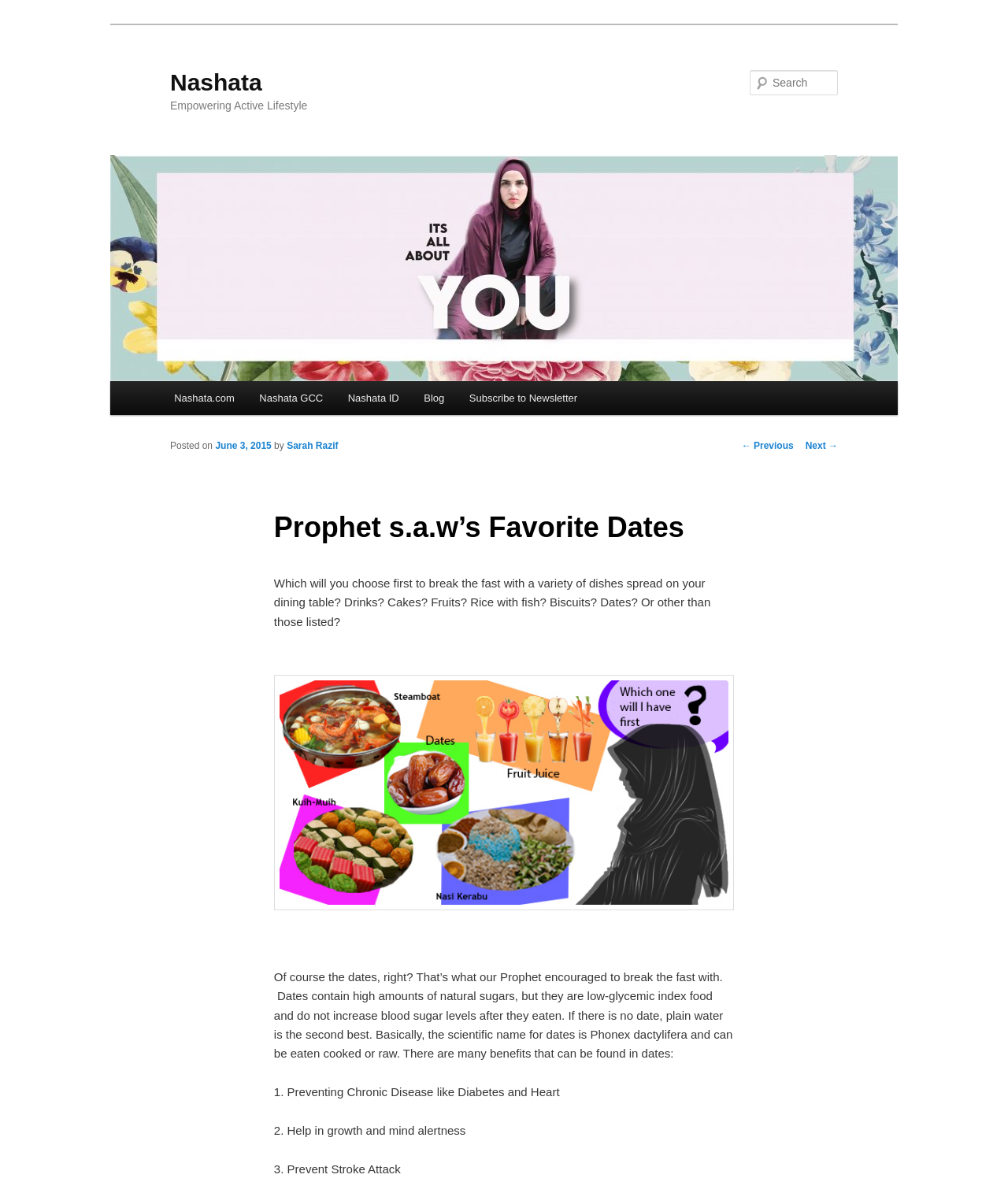Please locate the clickable area by providing the bounding box coordinates to follow this instruction: "Go to Nashata homepage".

[0.169, 0.058, 0.26, 0.08]